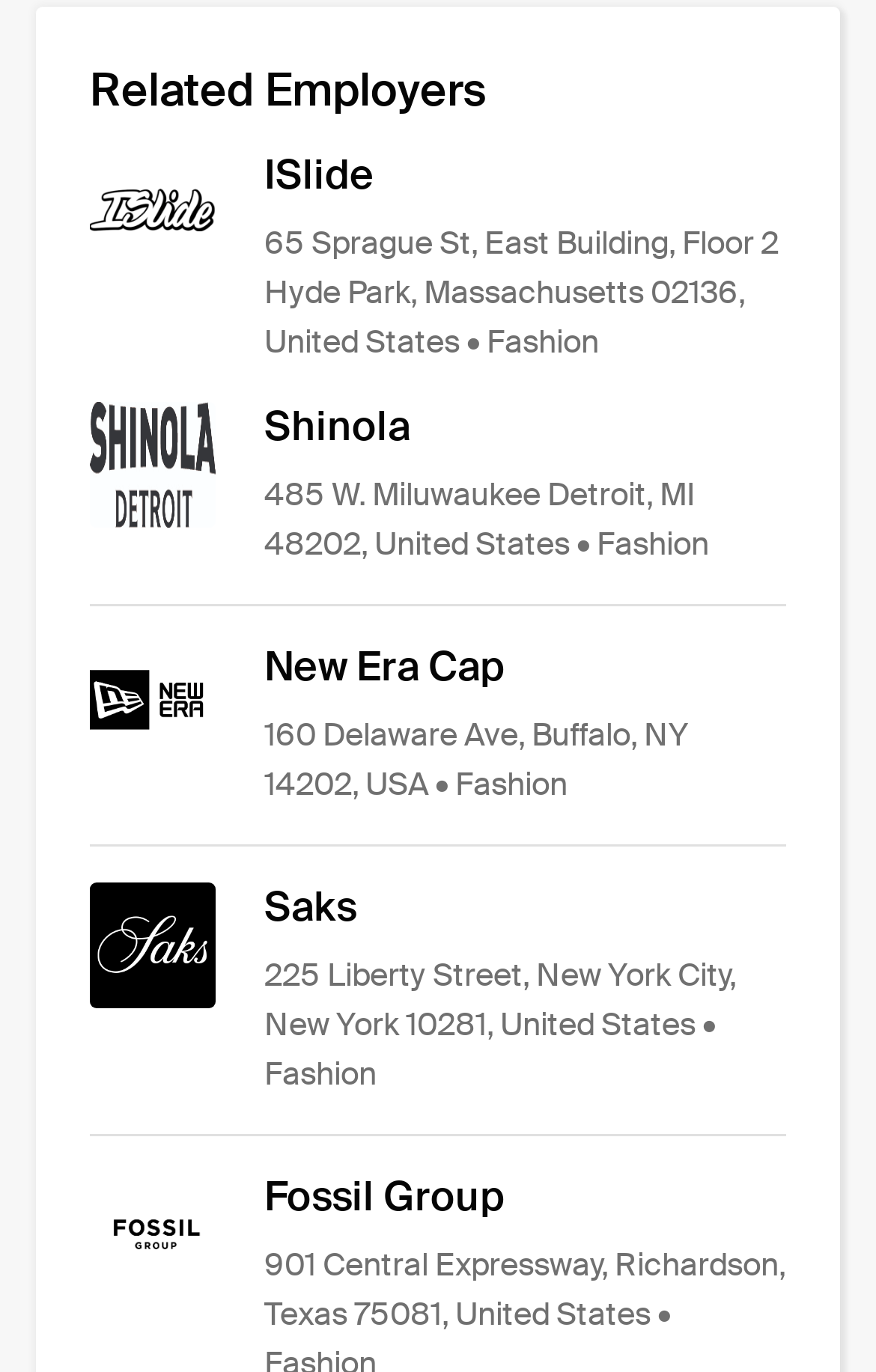What is the location of Saks? Please answer the question using a single word or phrase based on the image.

New York City, New York 10281, United States